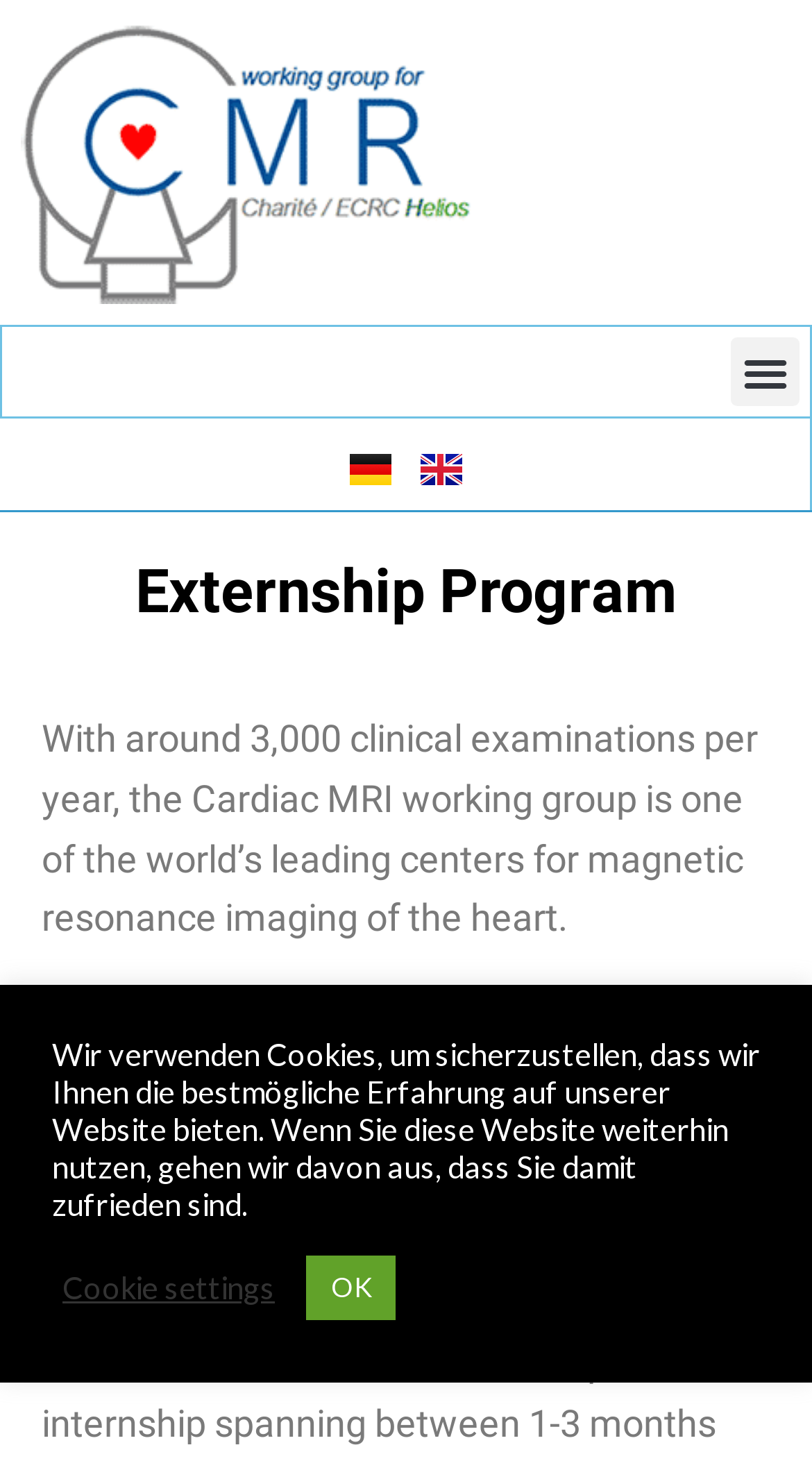What is the name of the cardiac MRI working group?
Based on the image, provide your answer in one word or phrase.

AG KARDIALE MRT